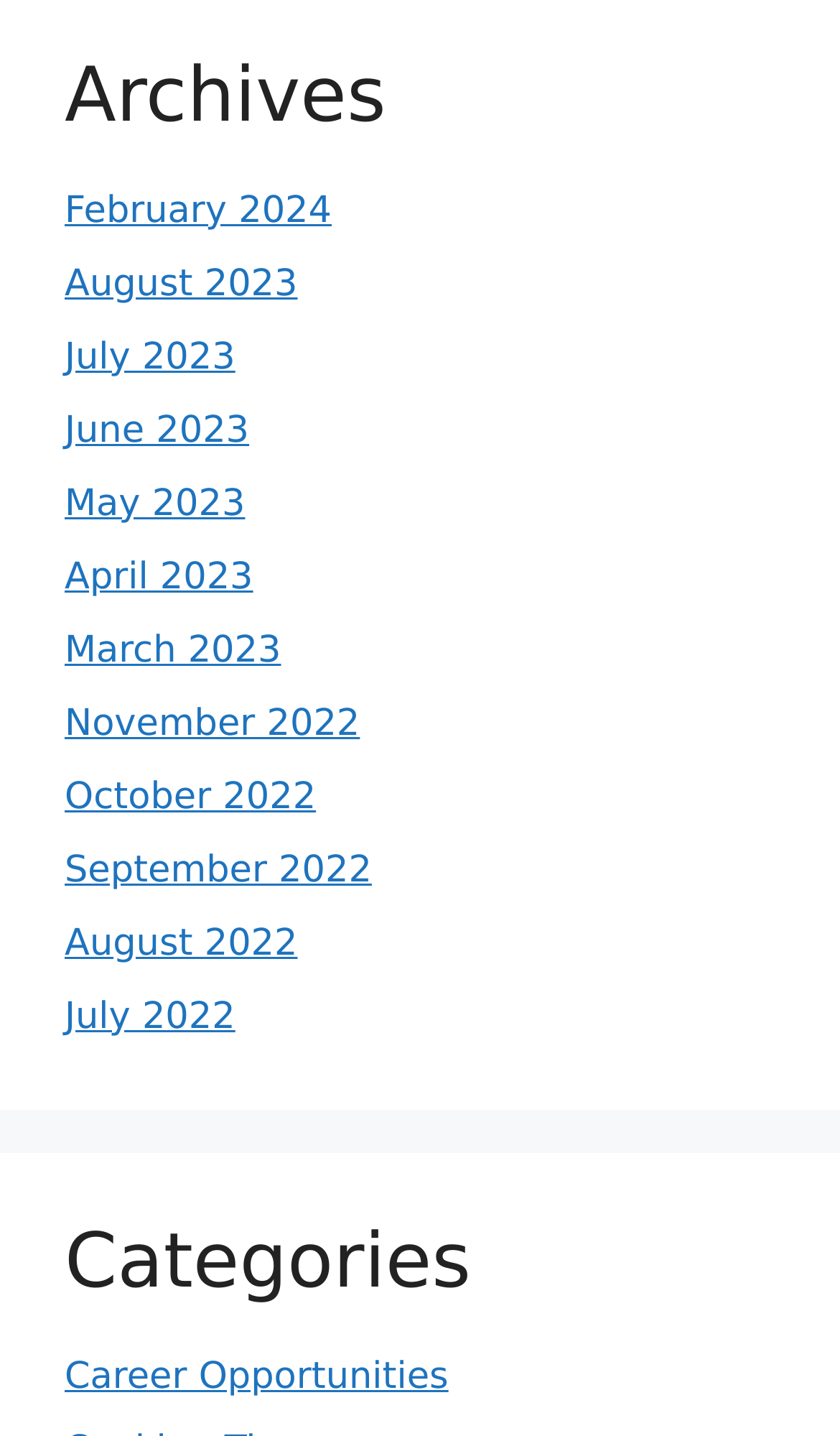Could you highlight the region that needs to be clicked to execute the instruction: "browse categories"?

[0.077, 0.848, 0.923, 0.911]